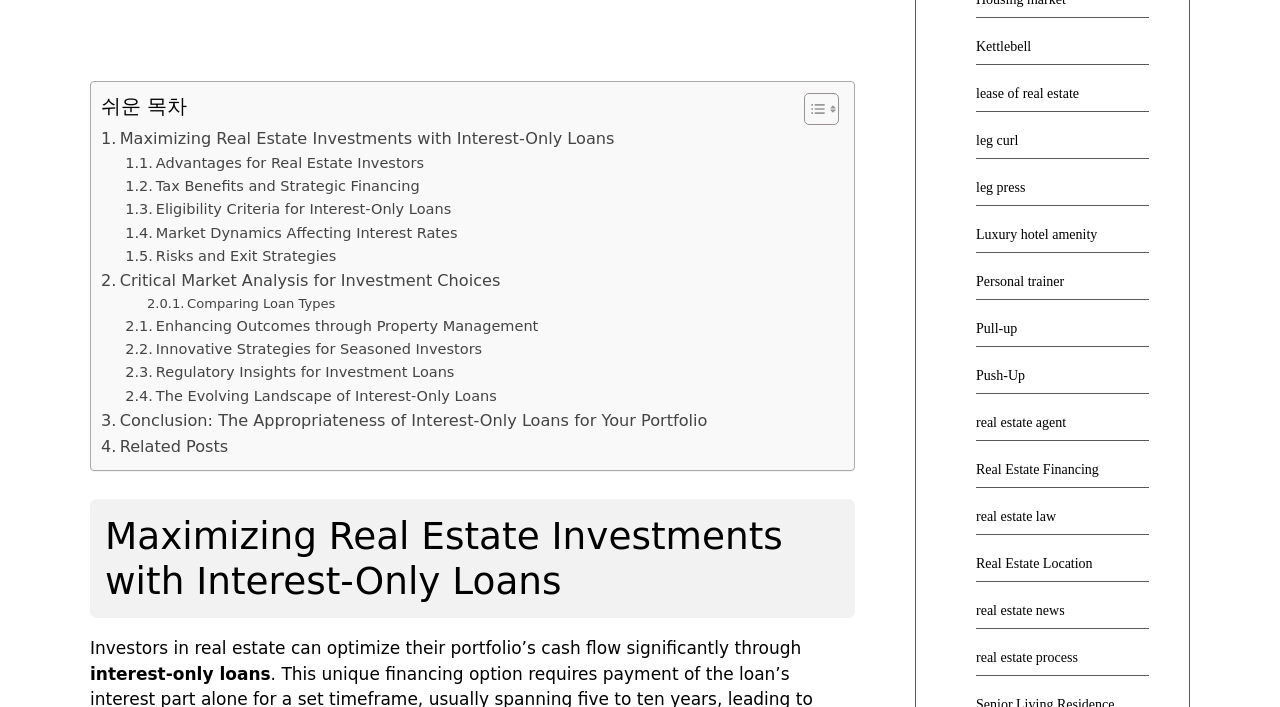Kindly provide the bounding box coordinates of the section you need to click on to fulfill the given instruction: "View 'Conclusion: The Appropriateness of Interest-Only Loans for Your Portfolio'".

[0.079, 0.577, 0.553, 0.614]